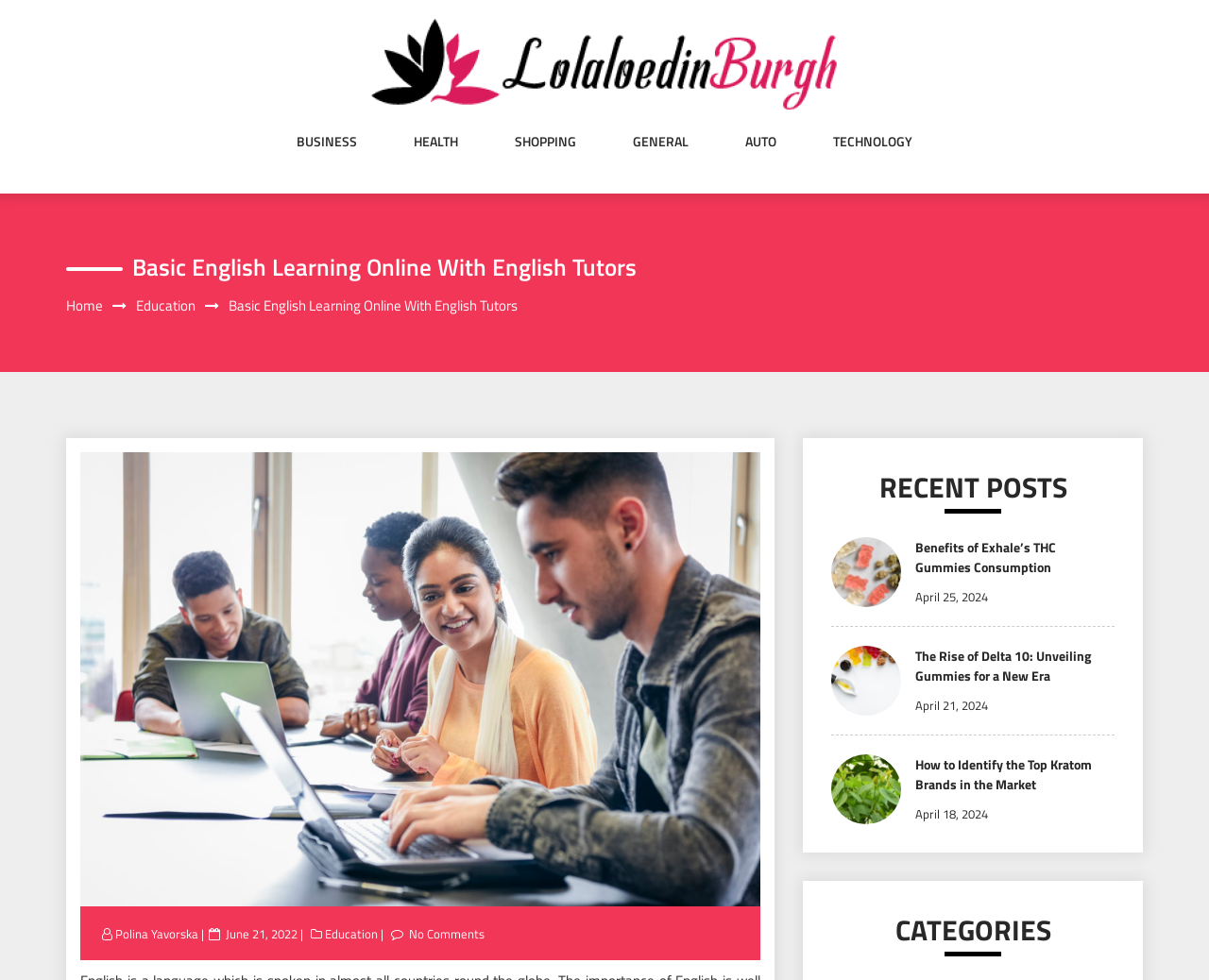Please use the details from the image to answer the following question comprehensively:
How many categories are listed?

I counted the number of links under the 'CATEGORIES' heading, which are 'BUSINESS', 'HEALTH', 'SHOPPING', 'GENERAL', 'AUTO', 'TECHNOLOGY', and 'EDUCATION', totaling 7 categories.